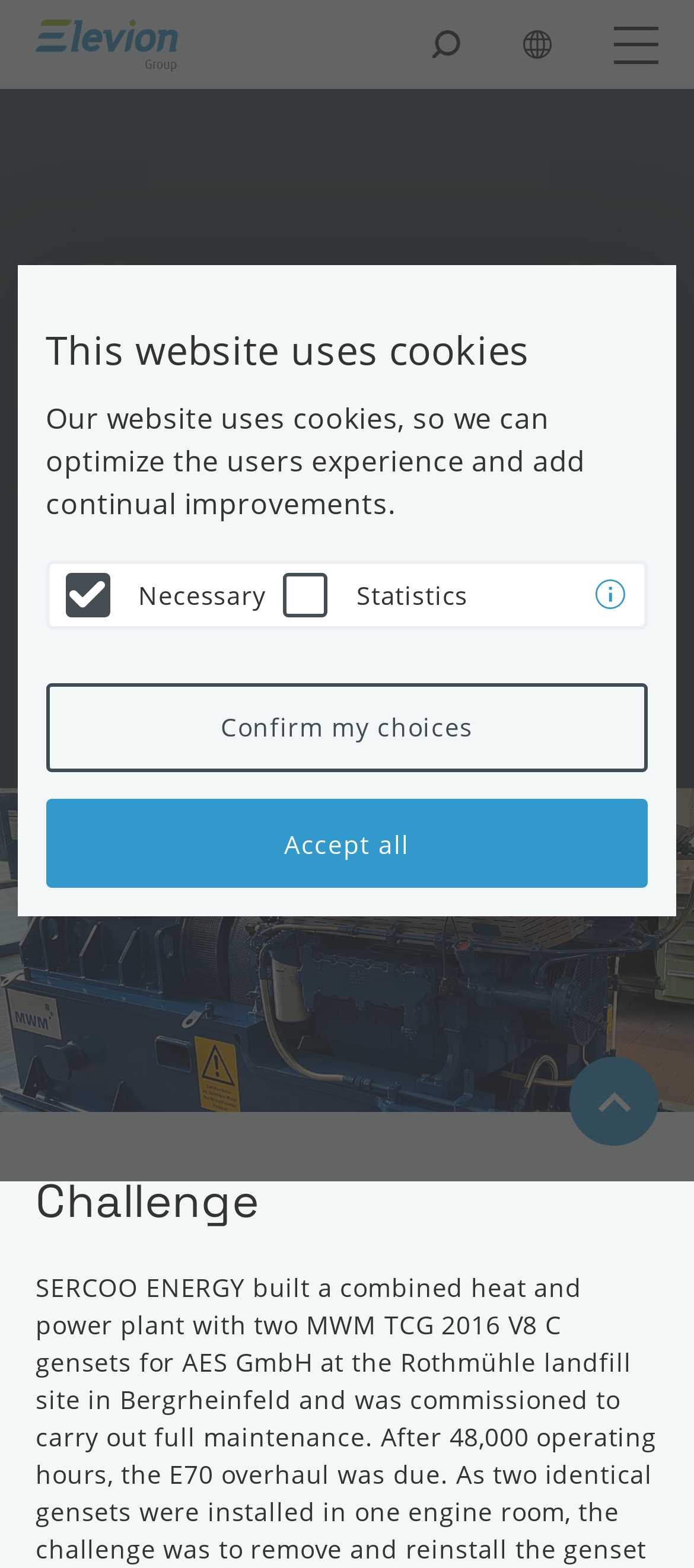What is the purpose of the 'Confirm my choices' button?
Provide a detailed answer to the question using information from the image.

I found a button element with the text 'Confirm my choices' located near the bottom of the webpage, with bounding box coordinates [0.066, 0.435, 0.934, 0.492]. This suggests that the button is used to confirm the user's cookie settings, as it is located near the cookie-related text and other buttons.